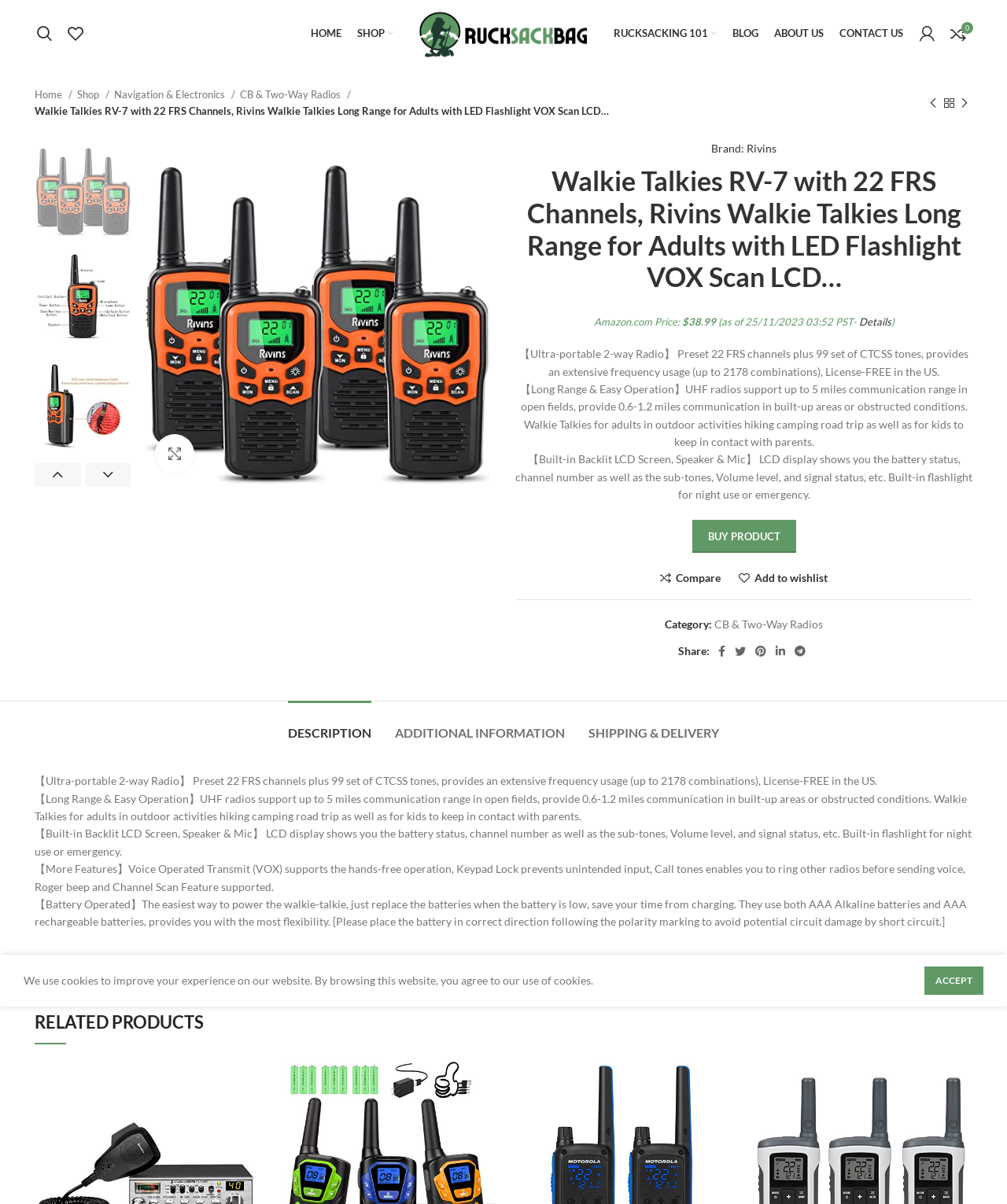How many FRS channels does the walkie talkie have? From the image, respond with a single word or brief phrase.

22